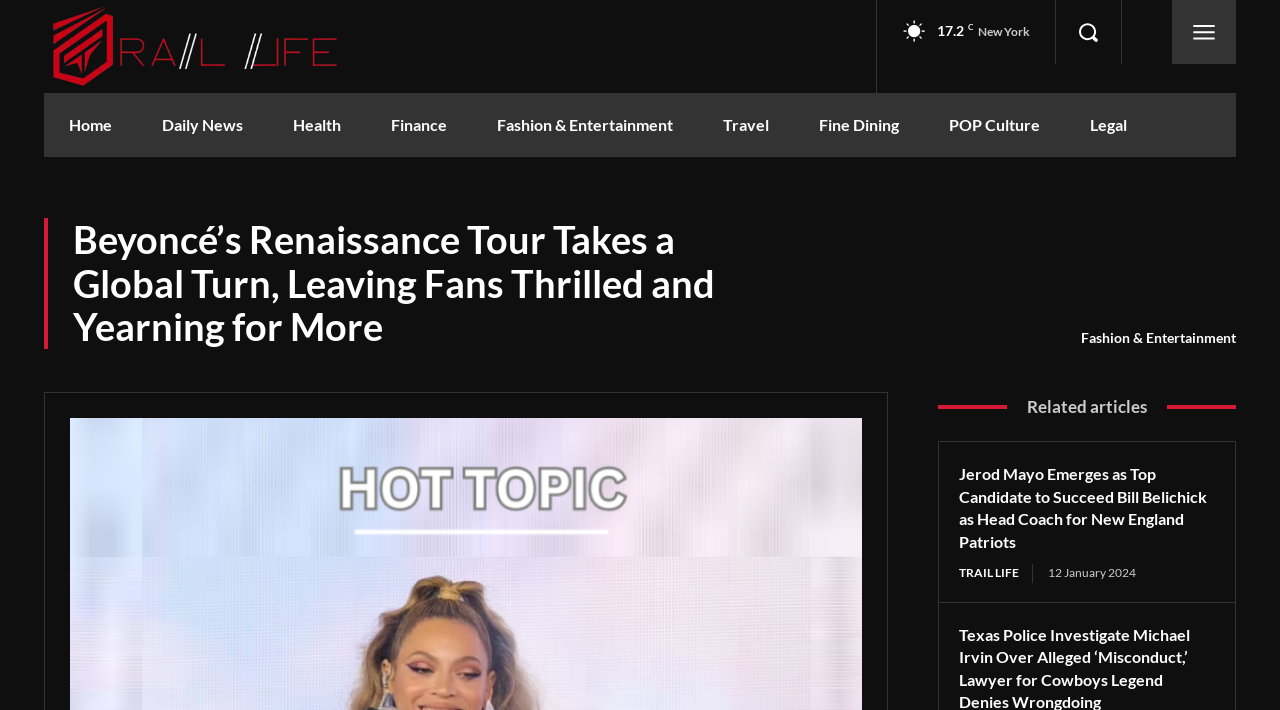Please locate the bounding box coordinates for the element that should be clicked to achieve the following instruction: "Read the article about Jerod Mayo". Ensure the coordinates are given as four float numbers between 0 and 1, i.e., [left, top, right, bottom].

[0.749, 0.651, 0.921, 0.777]